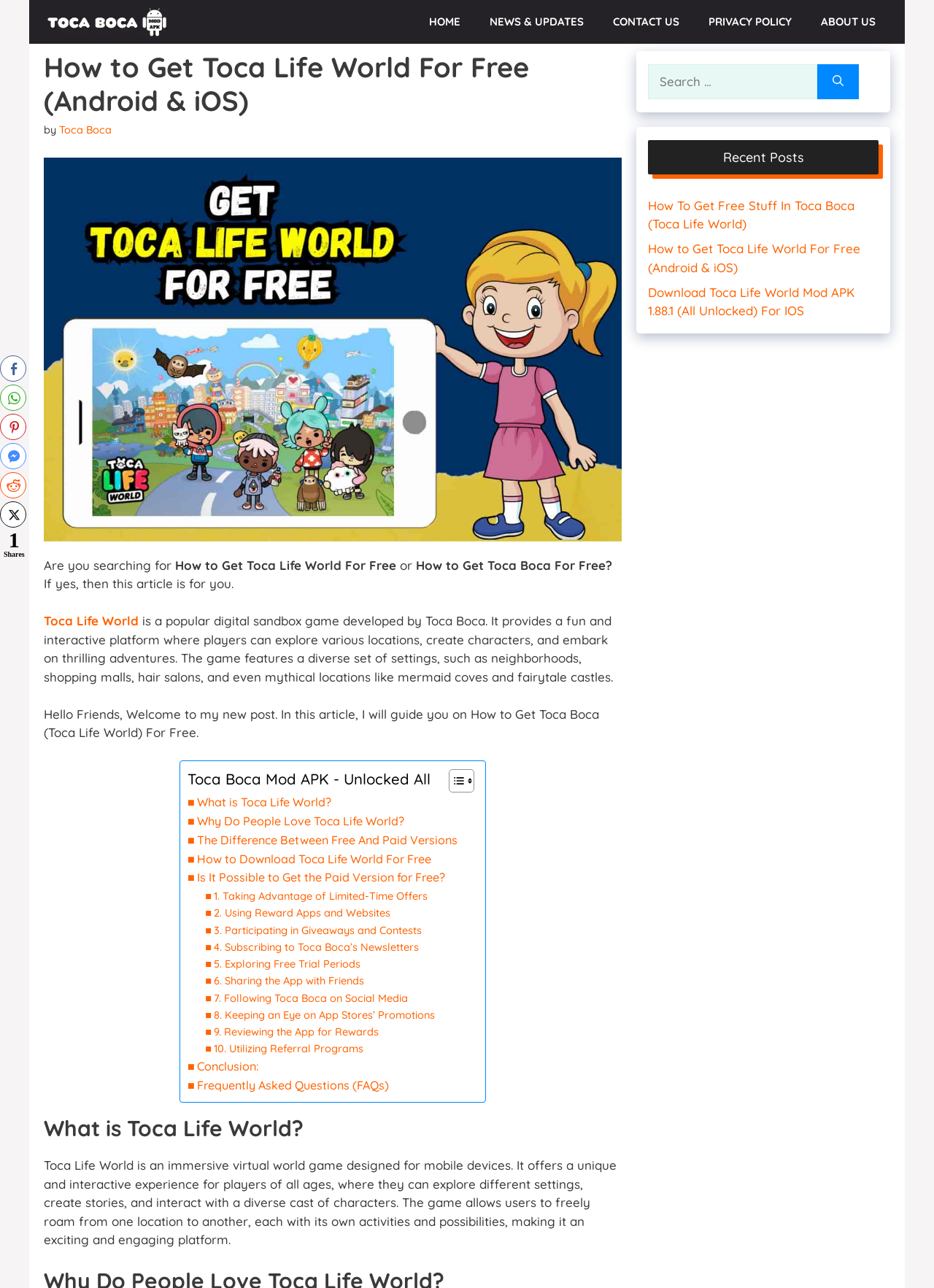Locate the bounding box coordinates of the clickable part needed for the task: "Read the article 'How To Get Free Stuff In Toca Boca (Toca Life World)'".

[0.694, 0.153, 0.915, 0.18]